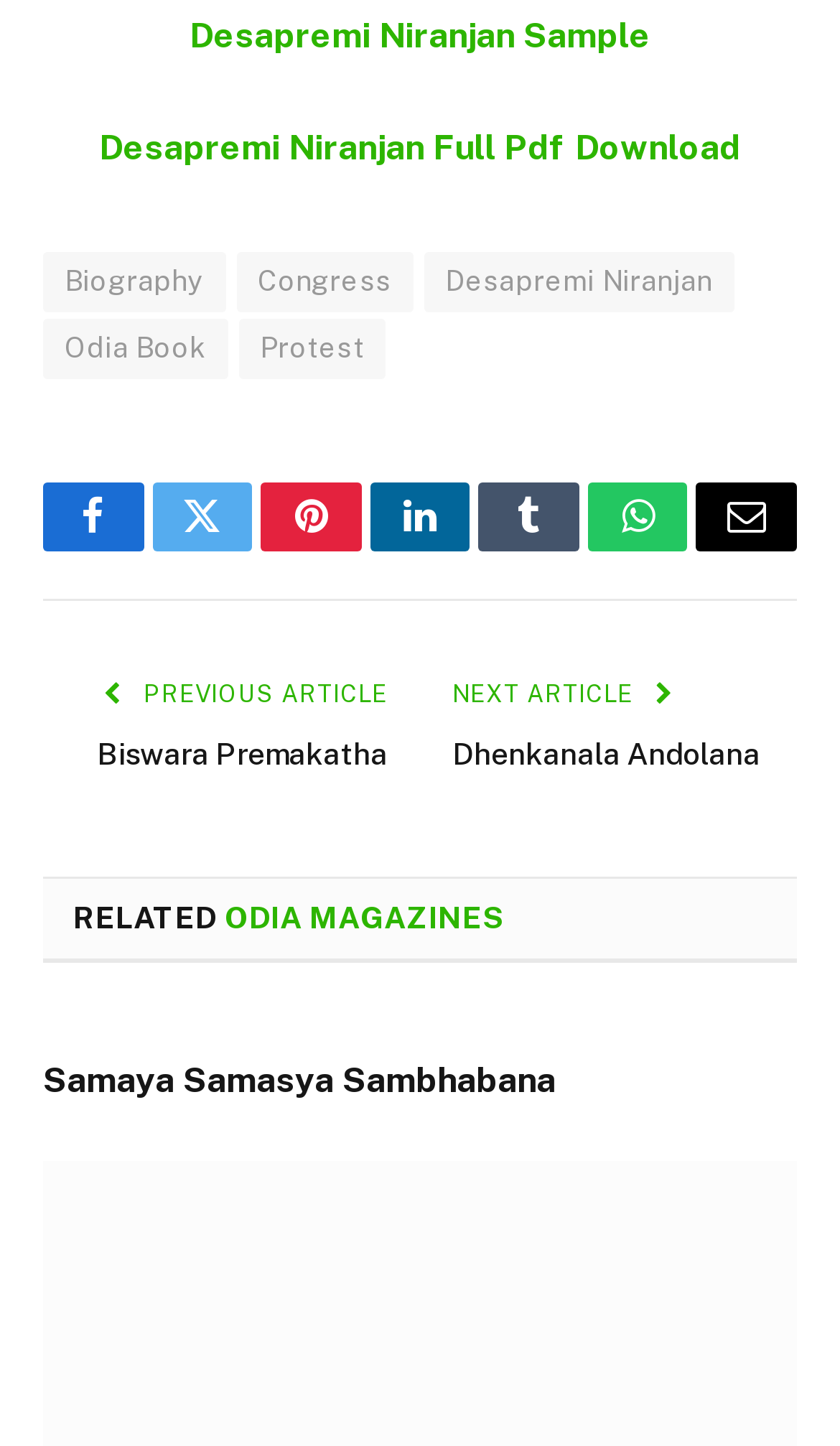Find the bounding box coordinates for the UI element that matches this description: "Samaya Samasya Sambhabana".

[0.051, 0.733, 0.662, 0.761]